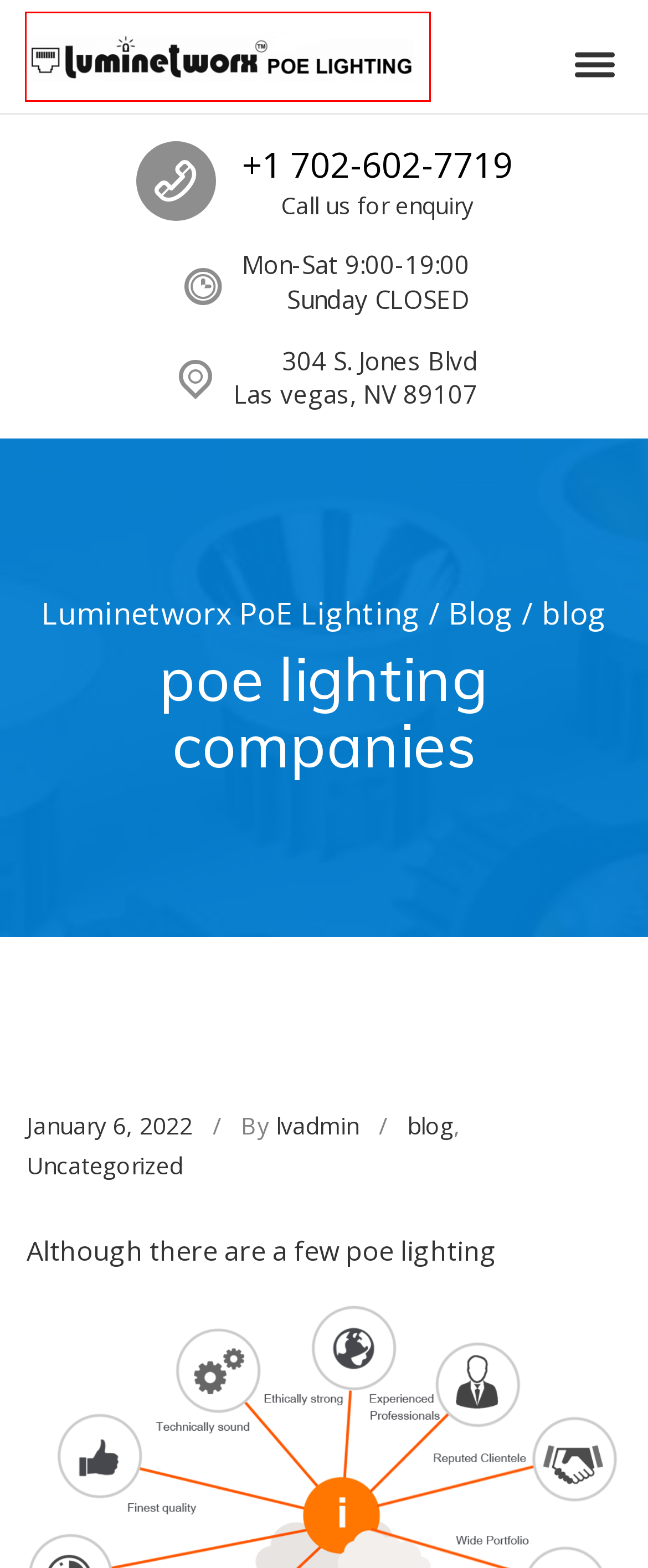You are given a webpage screenshot where a red bounding box highlights an element. Determine the most fitting webpage description for the new page that loads after clicking the element within the red bounding box. Here are the candidates:
A. blog Archives - Luminetworx PoE Lighting
B. Uncategorized Archives - Luminetworx PoE Lighting
C. Wired vs. Wireless Lighting Controls – LV Energy Systems
D. October 2021 - Luminetworx PoE Lighting
E. Hello world! - Luminetworx PoE Lighting
F. Blog - Luminetworx PoE Lighting
G. Home 1 Luminetworx PoE Lighting - Luminetworx PoE Lighting
H. lvadmin, Author at Luminetworx PoE Lighting

G